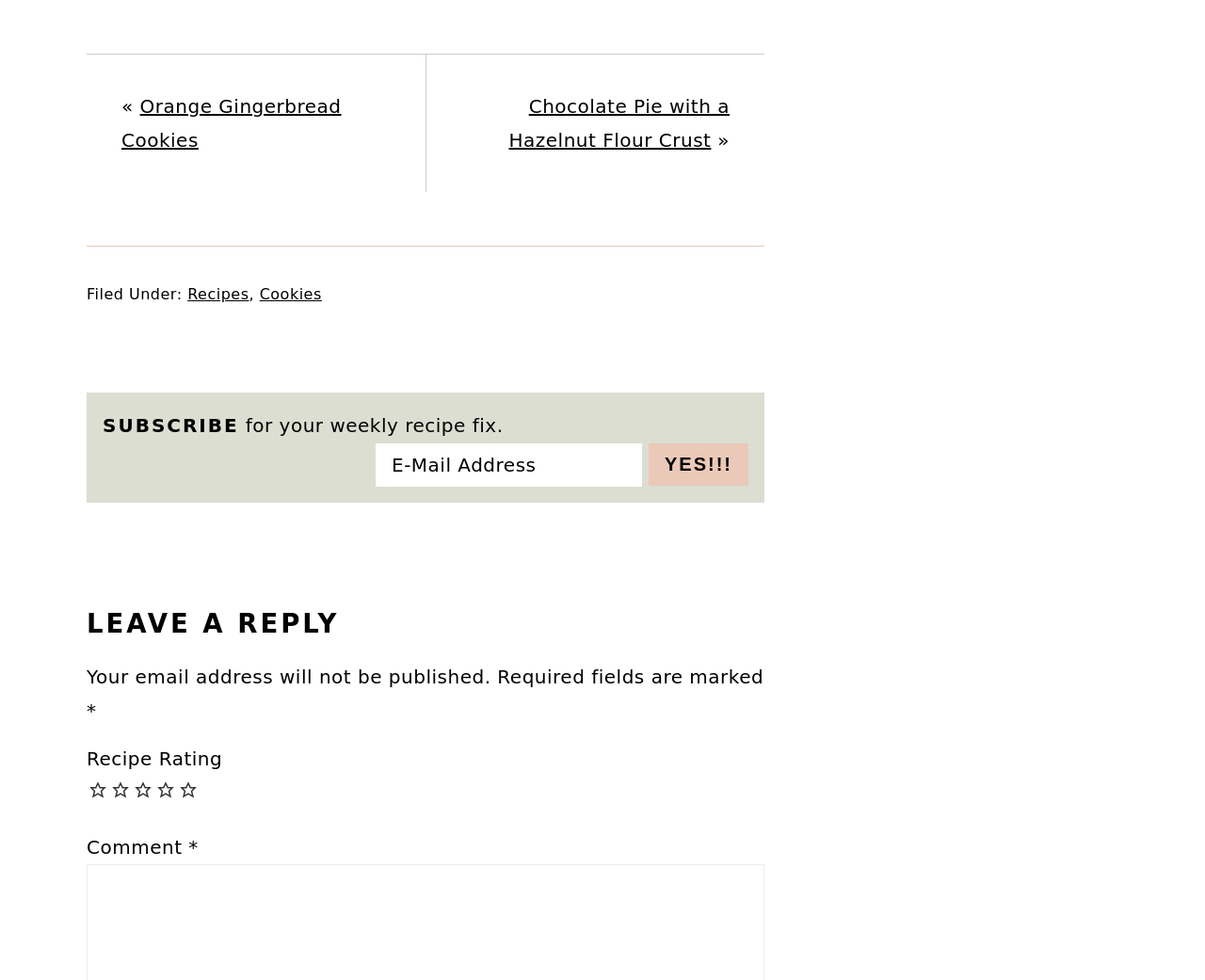Please specify the bounding box coordinates of the region to click in order to perform the following instruction: "Rate this recipe 5 out of 5 stars".

[0.149, 0.794, 0.168, 0.817]